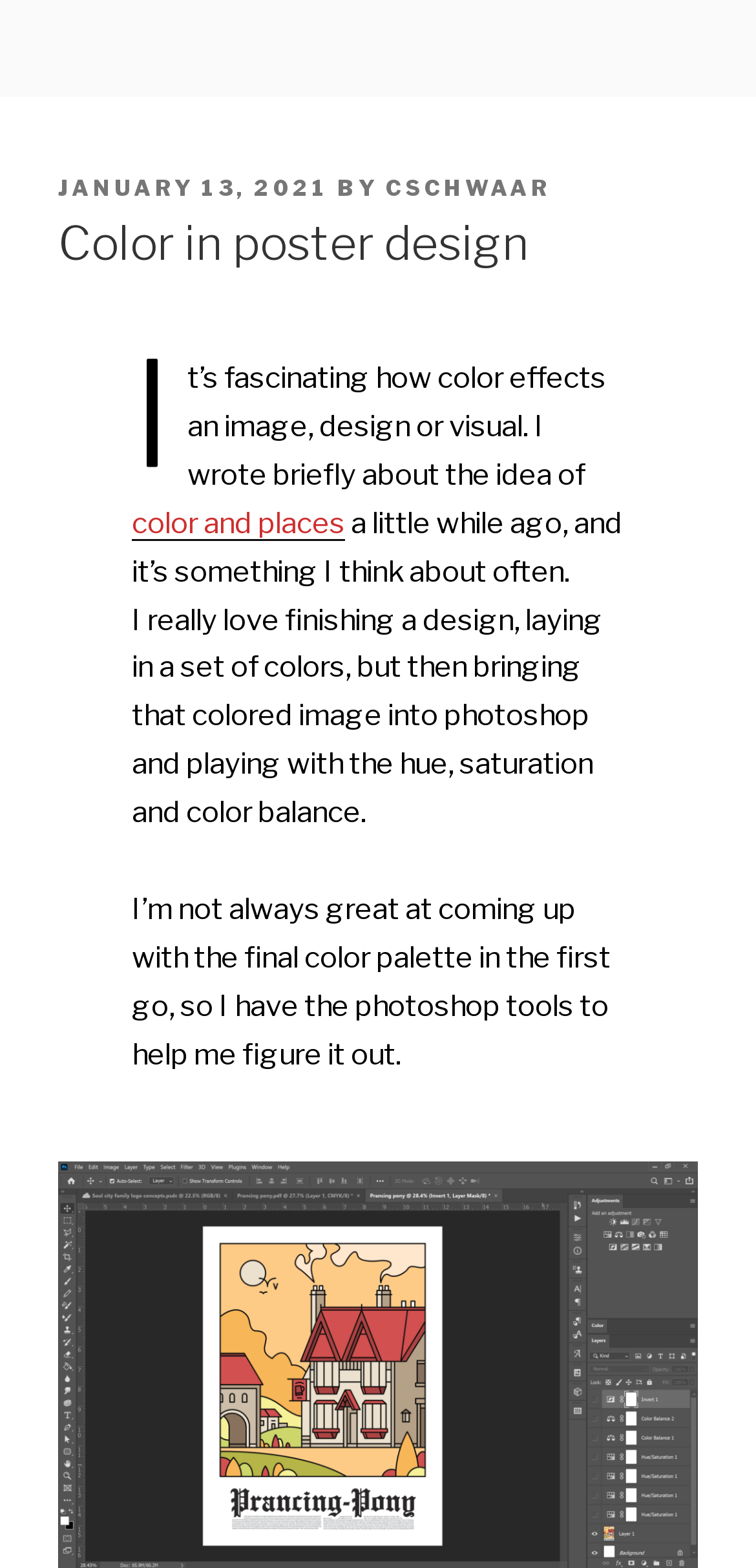What software does the author use to play with the hue, saturation, and color balance?
Please give a detailed and elaborate answer to the question based on the image.

I found the software used by the author by reading the text which mentions 'bringing that colored image into photoshop and playing with the hue, saturation and color balance'.